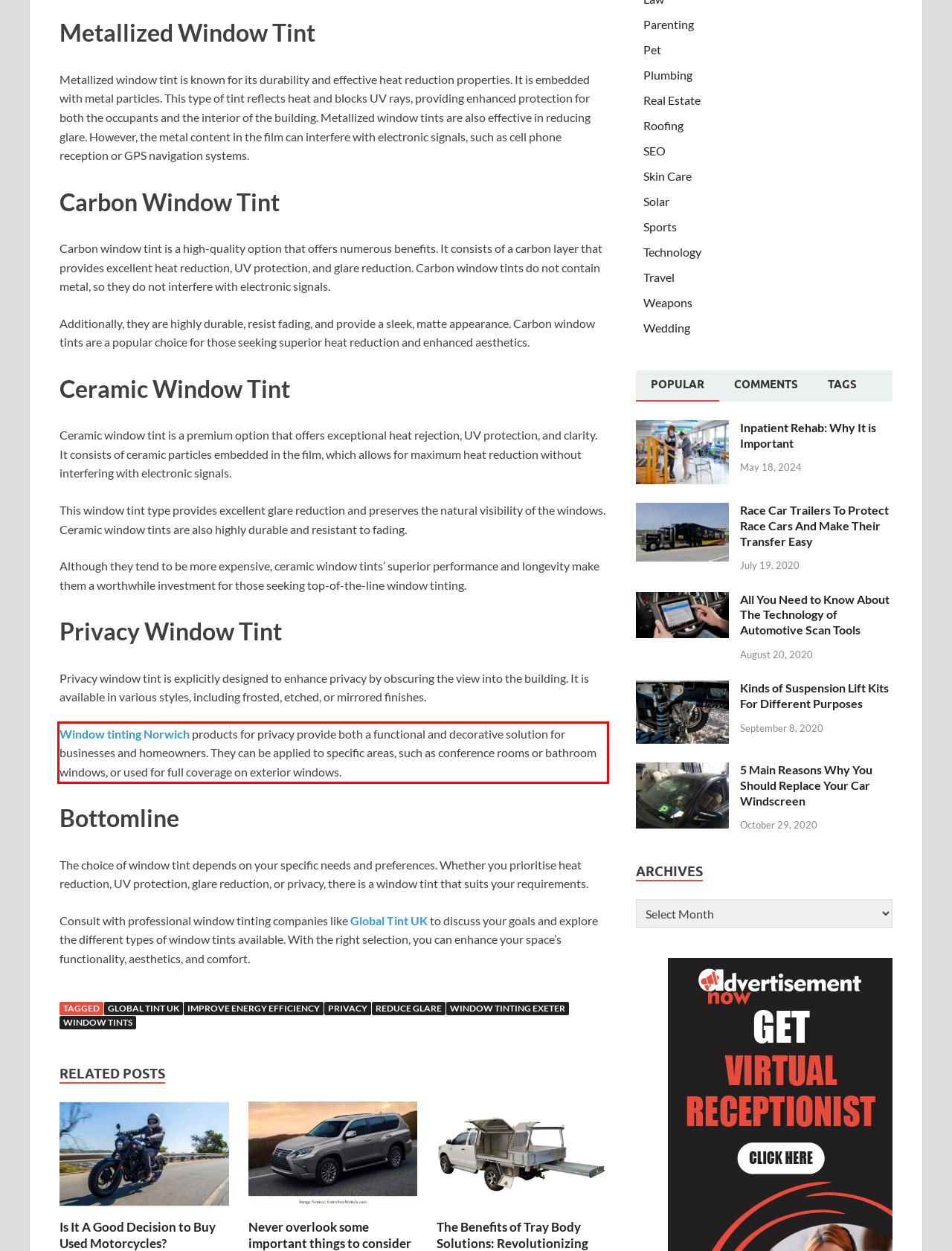The screenshot provided shows a webpage with a red bounding box. Apply OCR to the text within this red bounding box and provide the extracted content.

Window tinting Norwich products for privacy provide both a functional and decorative solution for businesses and homeowners. They can be applied to specific areas, such as conference rooms or bathroom windows, or used for full coverage on exterior windows.